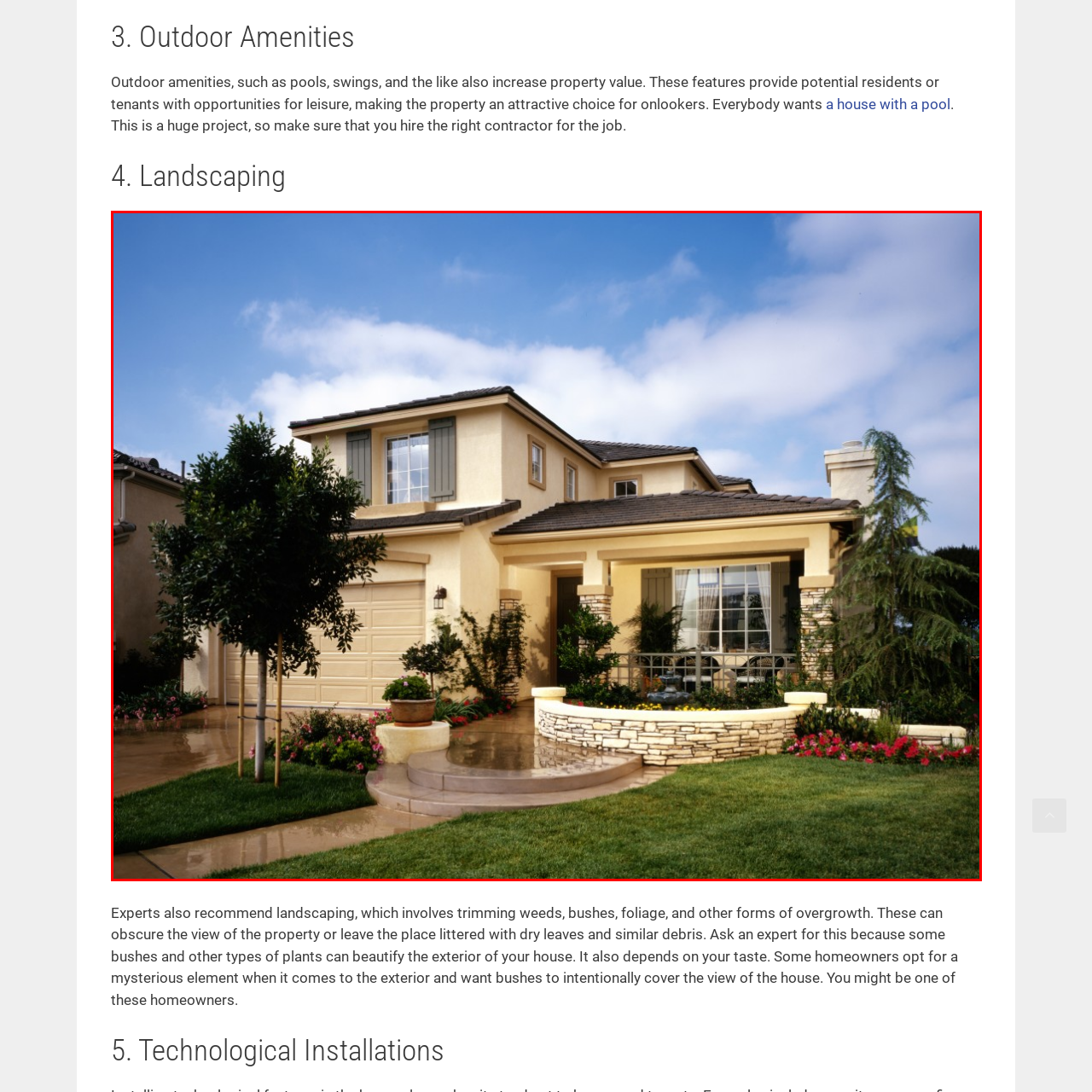Inspect the image bordered in red and answer the following question in detail, drawing on the visual content observed in the image:
What is on the porch area?

According to the caption, the porch area is 'adorned with neatly arranged plants in pots', indicating that the porch is decorated with potted plants that are carefully arranged to create a visually appealing display.